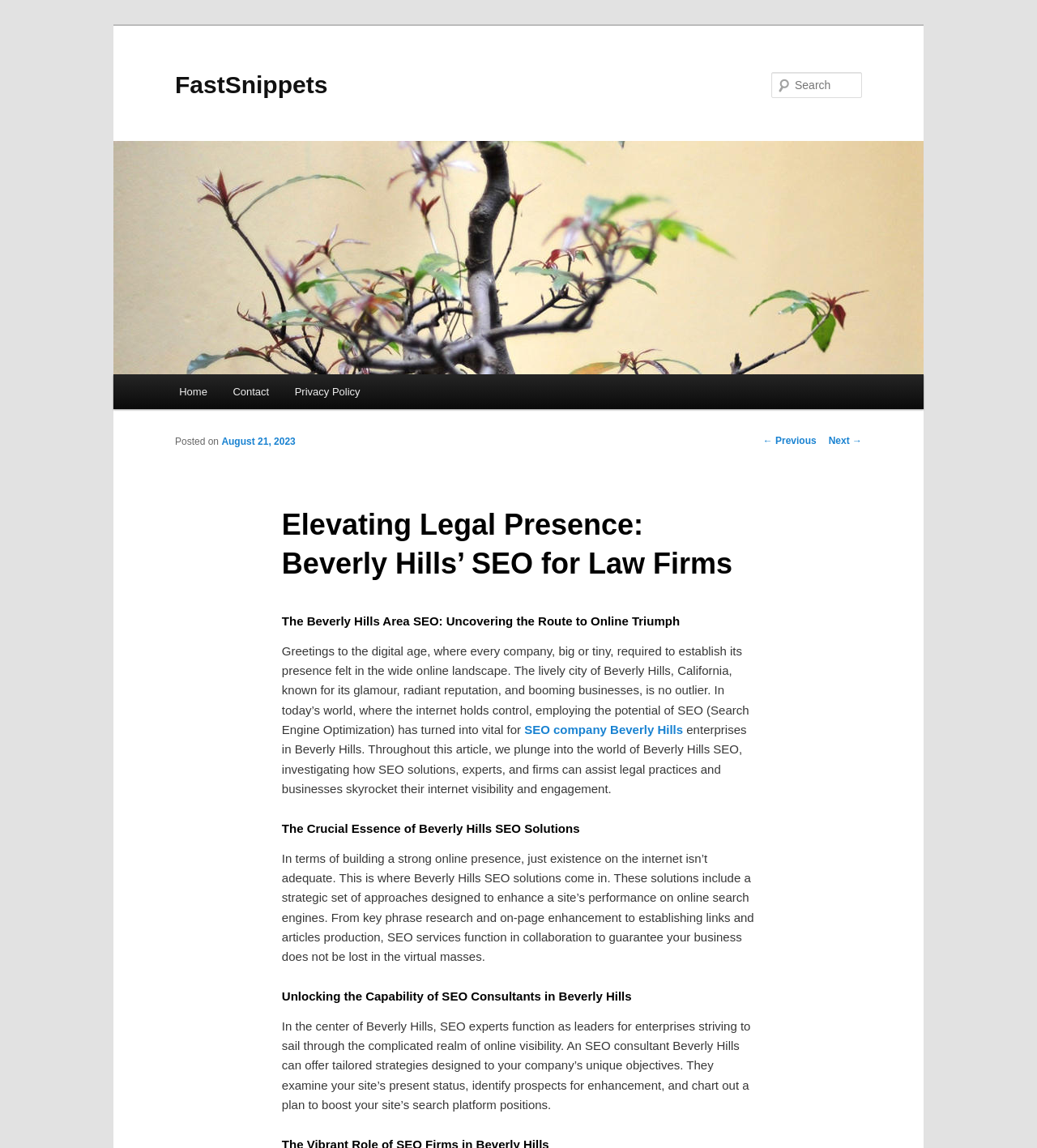Please identify the bounding box coordinates of the element's region that I should click in order to complete the following instruction: "Go to Home page". The bounding box coordinates consist of four float numbers between 0 and 1, i.e., [left, top, right, bottom].

[0.16, 0.326, 0.212, 0.357]